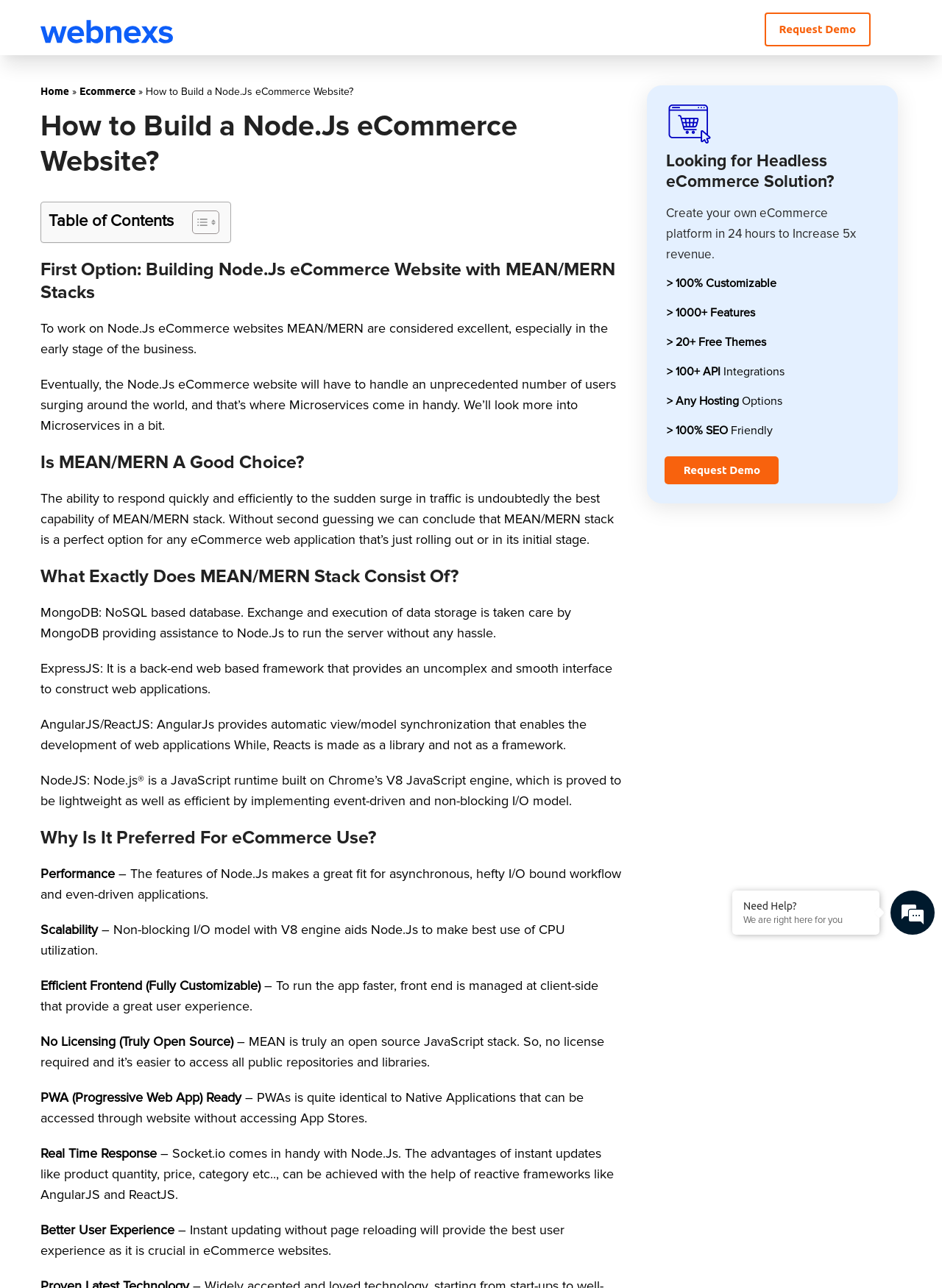Provide a thorough description of the webpage you see.

This webpage is about building a Node.js eCommerce website, with a step-by-step guide provided by Webnexs. At the top, there is a navigation bar with a home link, breadcrumbs, and a request demo link. Below the navigation bar, there is a heading that reads "How to Build a Node.js eCommerce Website?".

The main content of the webpage is divided into sections, each with a heading and descriptive text. The first section discusses the first option for building a Node.js eCommerce website, which is using the MEAN/MERN stacks. The text explains the benefits of using MEAN/MERN, including its ability to handle a large number of users and its scalability.

The next section explains what the MEAN/MERN stack consists of, including MongoDB, ExpressJS, AngularJS/ReactJS, and NodeJS. The text provides a brief description of each component and its role in the stack.

The following sections discuss the reasons why MEAN/MERN is preferred for eCommerce use, including its performance, scalability, efficient frontend, lack of licensing, PWA readiness, real-time response, and better user experience.

On the right side of the webpage, there is a call-to-action (CTA) widget with a heading that reads "Looking for Headless eCommerce Solution?". Below the heading, there are several bullet points highlighting the benefits of creating an eCommerce platform, including 100% customizability, 1000+ features, 20+ free themes, 100+ API integrations, and 100% SEO friendliness.

At the bottom of the webpage, there is a request demo link and a section with a heading that reads "Need Help?". The text below the heading reads "We are right here for you".